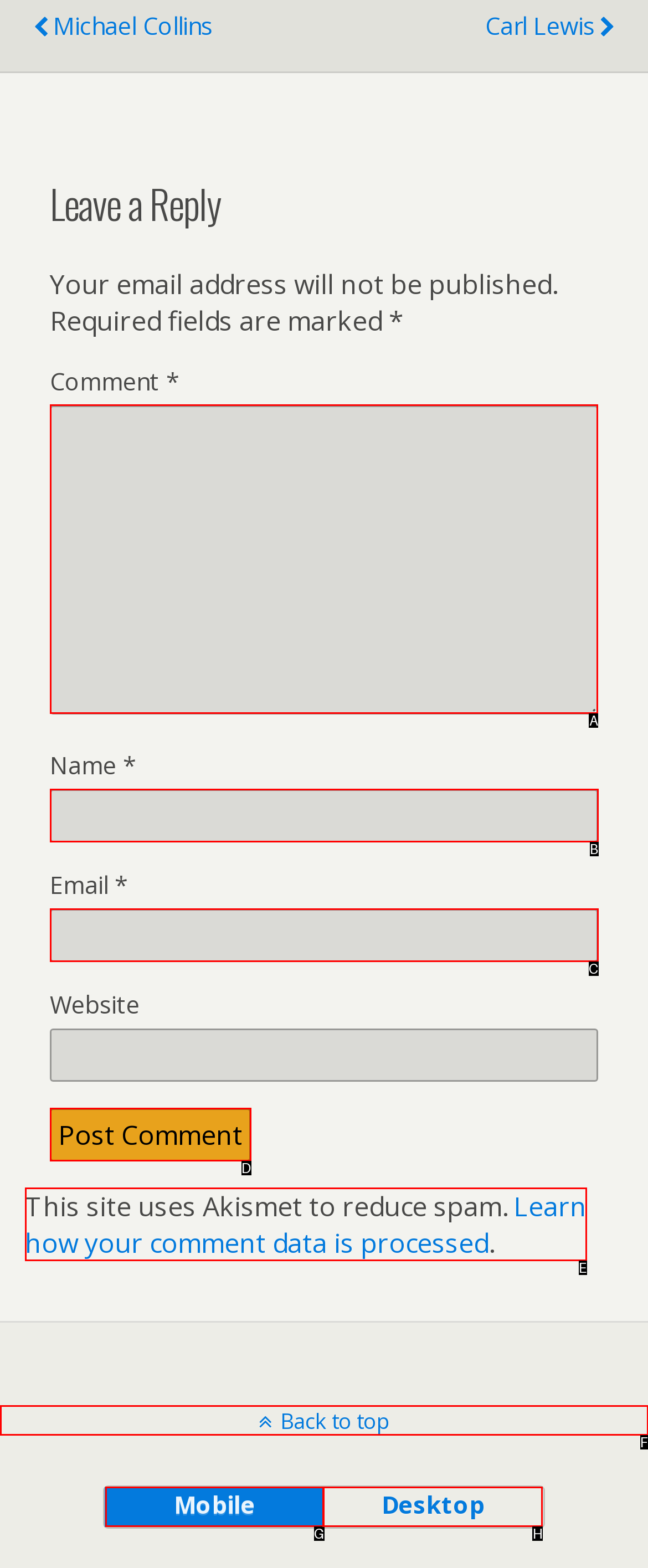What letter corresponds to the UI element to complete this task: Click the Search button
Answer directly with the letter.

None